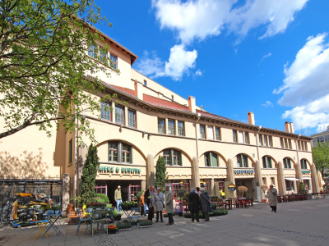What continent is Stuttgart located in?
Using the image, give a concise answer in the form of a single word or short phrase.

Europe